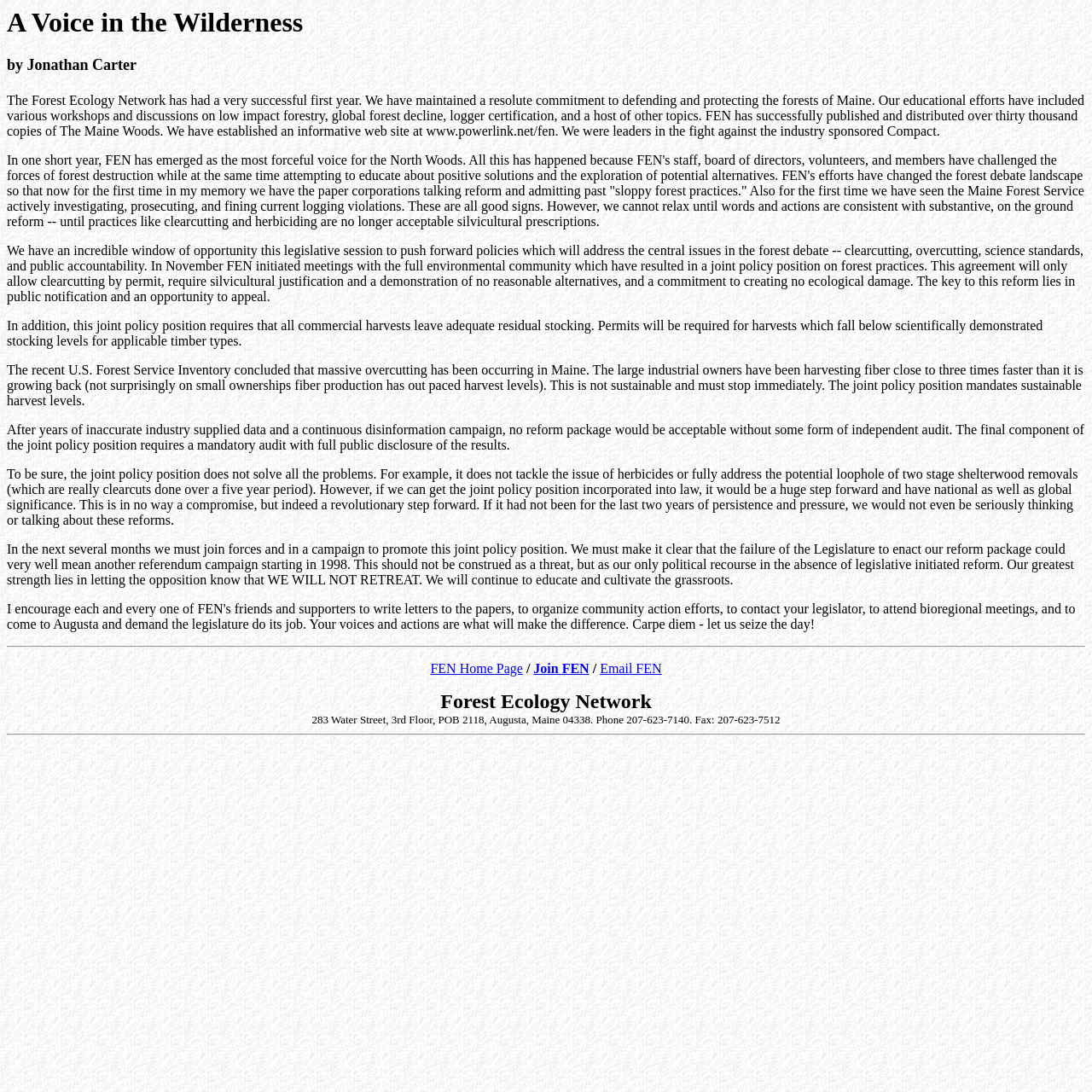Identify the coordinates of the bounding box for the element described below: "Email FEN". Return the coordinates as four float numbers between 0 and 1: [left, top, right, bottom].

[0.549, 0.605, 0.606, 0.618]